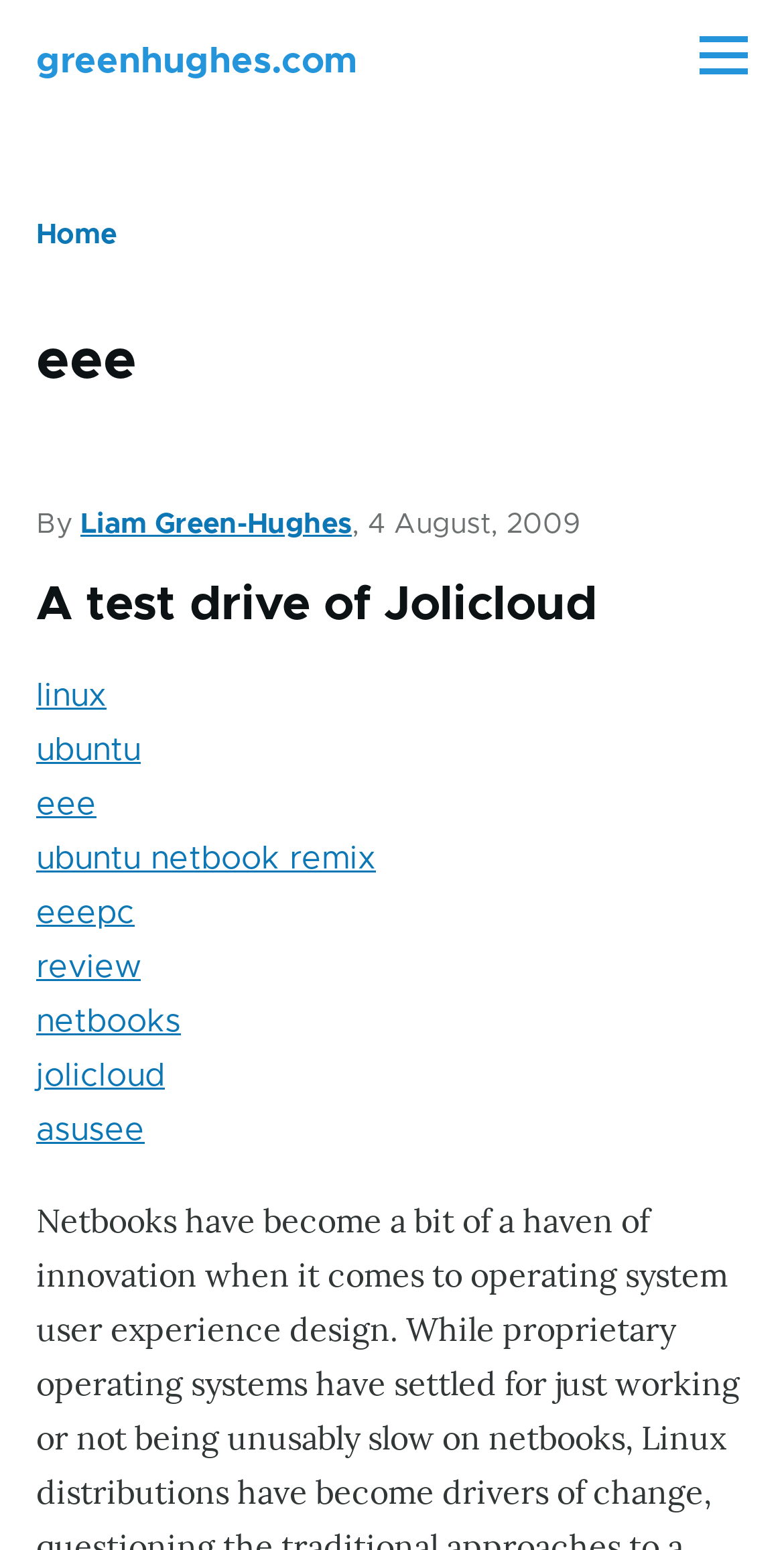Construct a comprehensive caption that outlines the webpage's structure and content.

The webpage appears to be a blog post or article page. At the top, there is a link to "Skip to main content" followed by the website's title "greenhughes.com". To the right of the title is a "Main Menu" button. Below the title, there is a navigation section labeled "Breadcrumb" which displays the page's hierarchy, starting with "Home" and then "eee".

The main content of the page is a blog post titled "A test drive of Jolicloud" written by "Liam Green-Hughes" on "4 August, 2009". The post's title is followed by a series of links to related topics, including "linux", "ubuntu", "eee", "ubuntu netbook remix", "eeepc", "review", "netbooks", "jolicloud", and "asusee". These links are arranged in a vertical list, one below the other, and take up most of the page's content area.